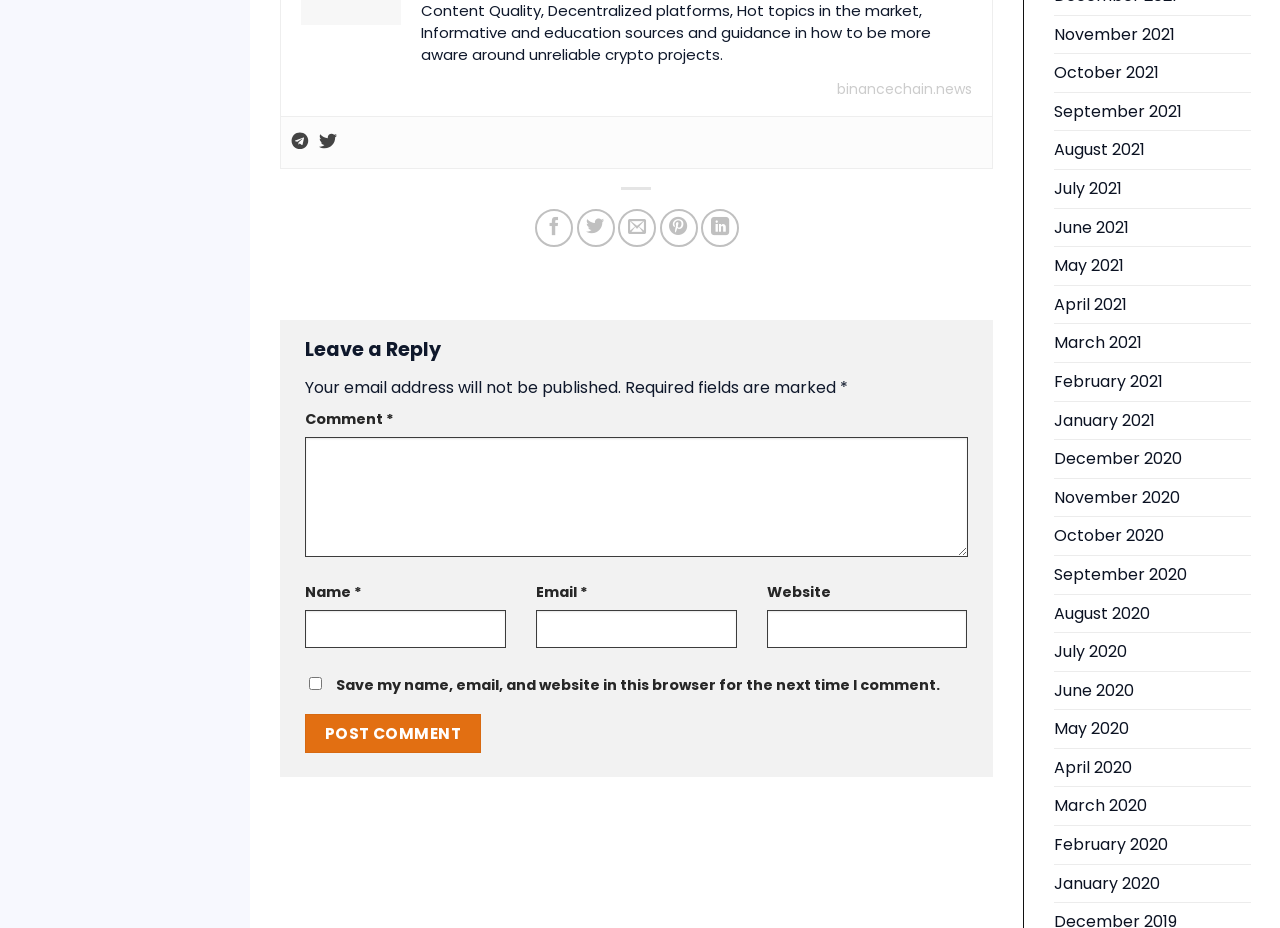Please identify the bounding box coordinates of the region to click in order to complete the given instruction: "Click on the 'Share on Facebook' link". The coordinates should be four float numbers between 0 and 1, i.e., [left, top, right, bottom].

[0.418, 0.225, 0.448, 0.266]